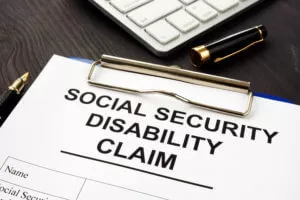What is the surface on which the form is placed?
Answer the question with as much detail as you can, using the image as a reference.

The image shows the Social Security Disability claim form resting on a wooden surface, which implies that the surface is made of wood, likely a desk or table in a professional environment.